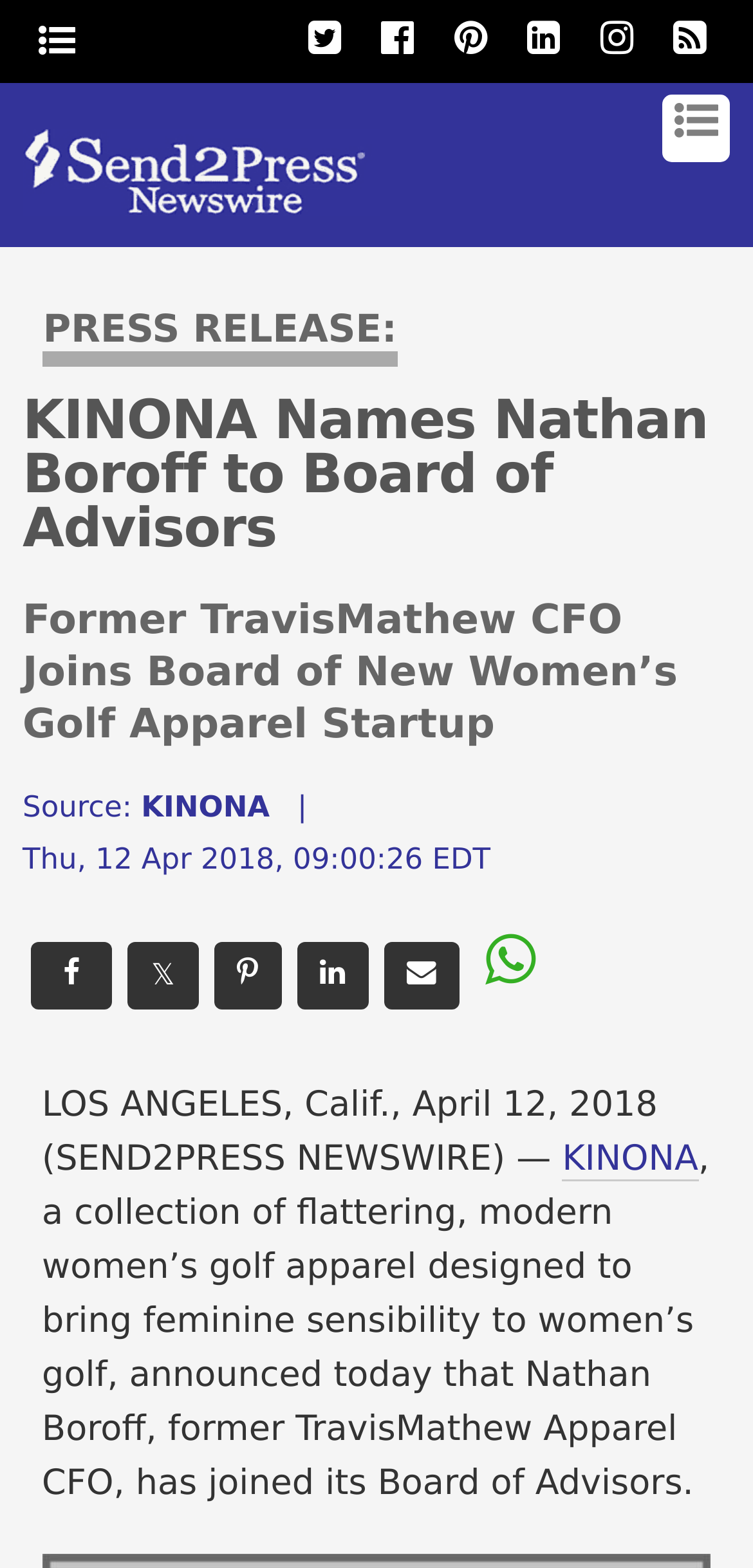Highlight the bounding box coordinates of the element that should be clicked to carry out the following instruction: "Email this press release". The coordinates must be given as four float numbers ranging from 0 to 1, i.e., [left, top, right, bottom].

[0.509, 0.601, 0.609, 0.644]